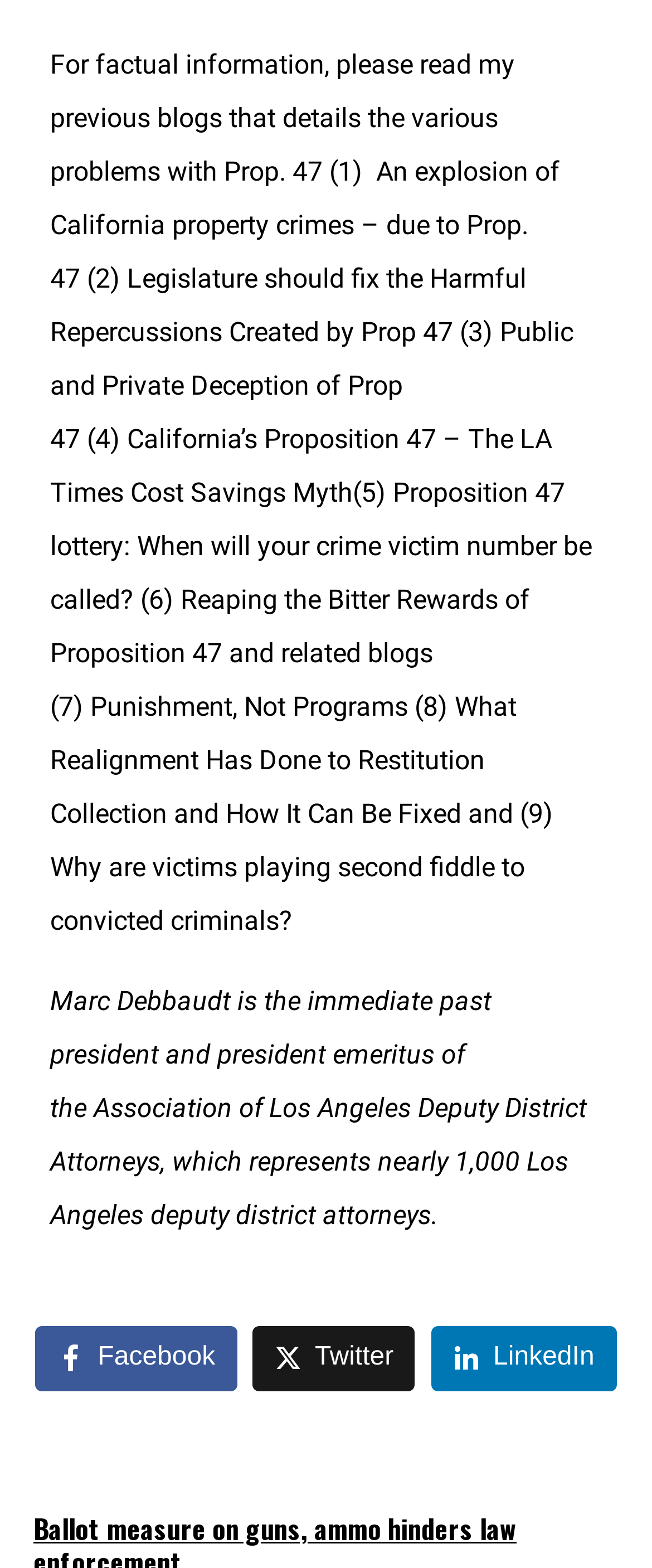Please determine the bounding box coordinates of the element's region to click in order to carry out the following instruction: "Learn about the Association of Los Angeles Deputy District Attorneys". The coordinates should be four float numbers between 0 and 1, i.e., [left, top, right, bottom].

[0.077, 0.696, 0.9, 0.751]